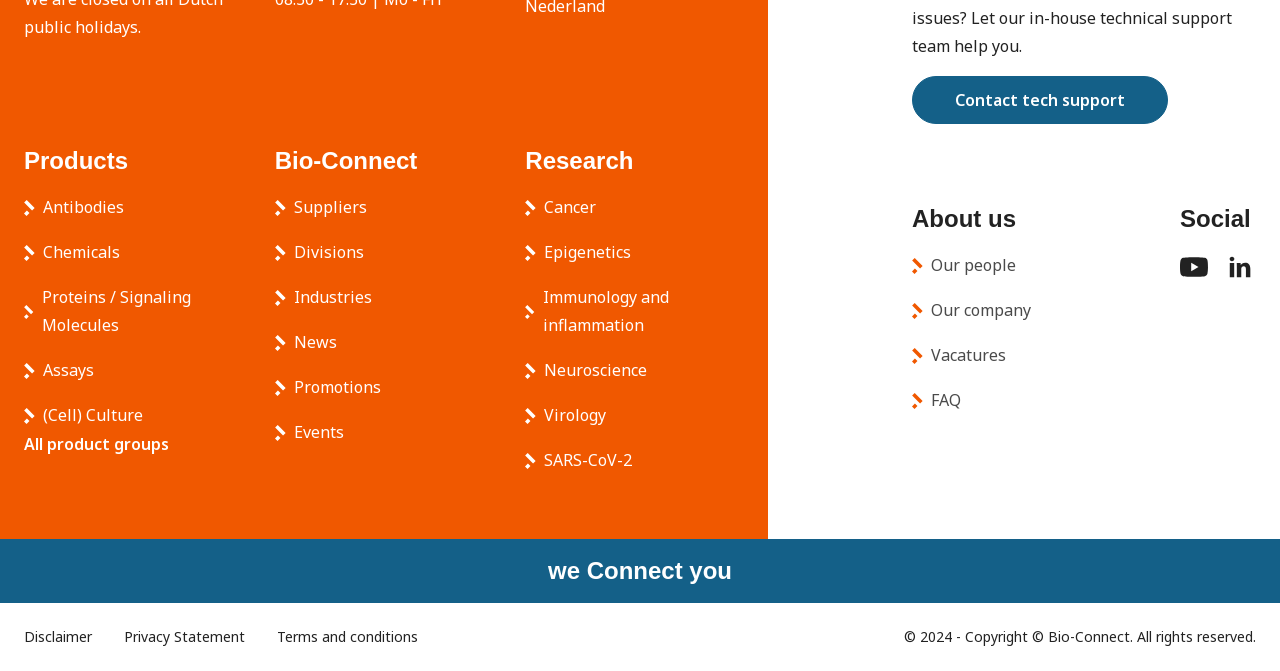Please identify the bounding box coordinates of the area I need to click to accomplish the following instruction: "Visit Jonathan Palley's profile".

None